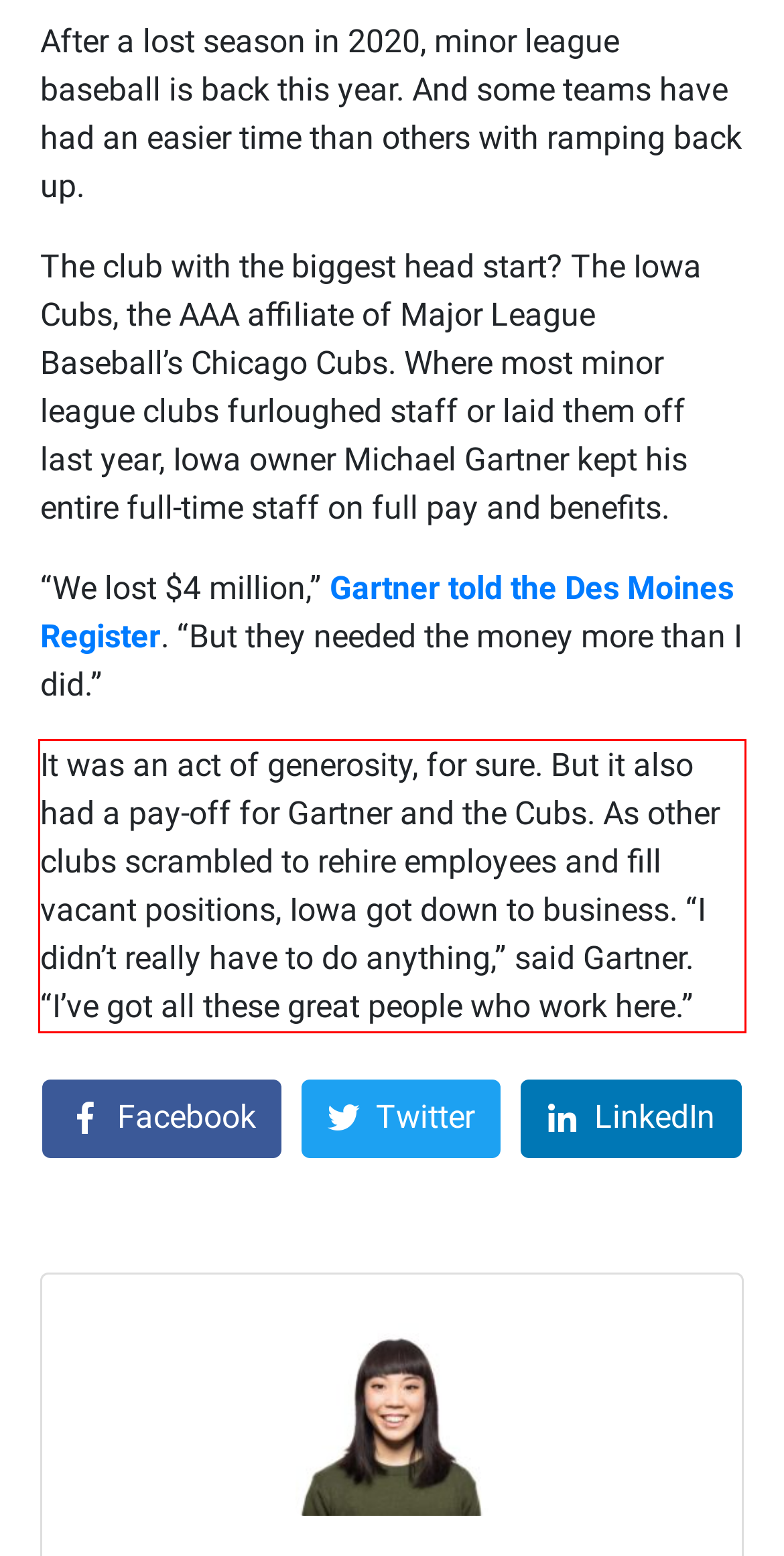Observe the screenshot of the webpage that includes a red rectangle bounding box. Conduct OCR on the content inside this red bounding box and generate the text.

It was an act of generosity, for sure. But it also had a pay-off for Gartner and the Cubs. As other clubs scrambled to rehire employees and fill vacant positions, Iowa got down to business. “I didn’t really have to do anything,” said Gartner. “I’ve got all these great people who work here.”